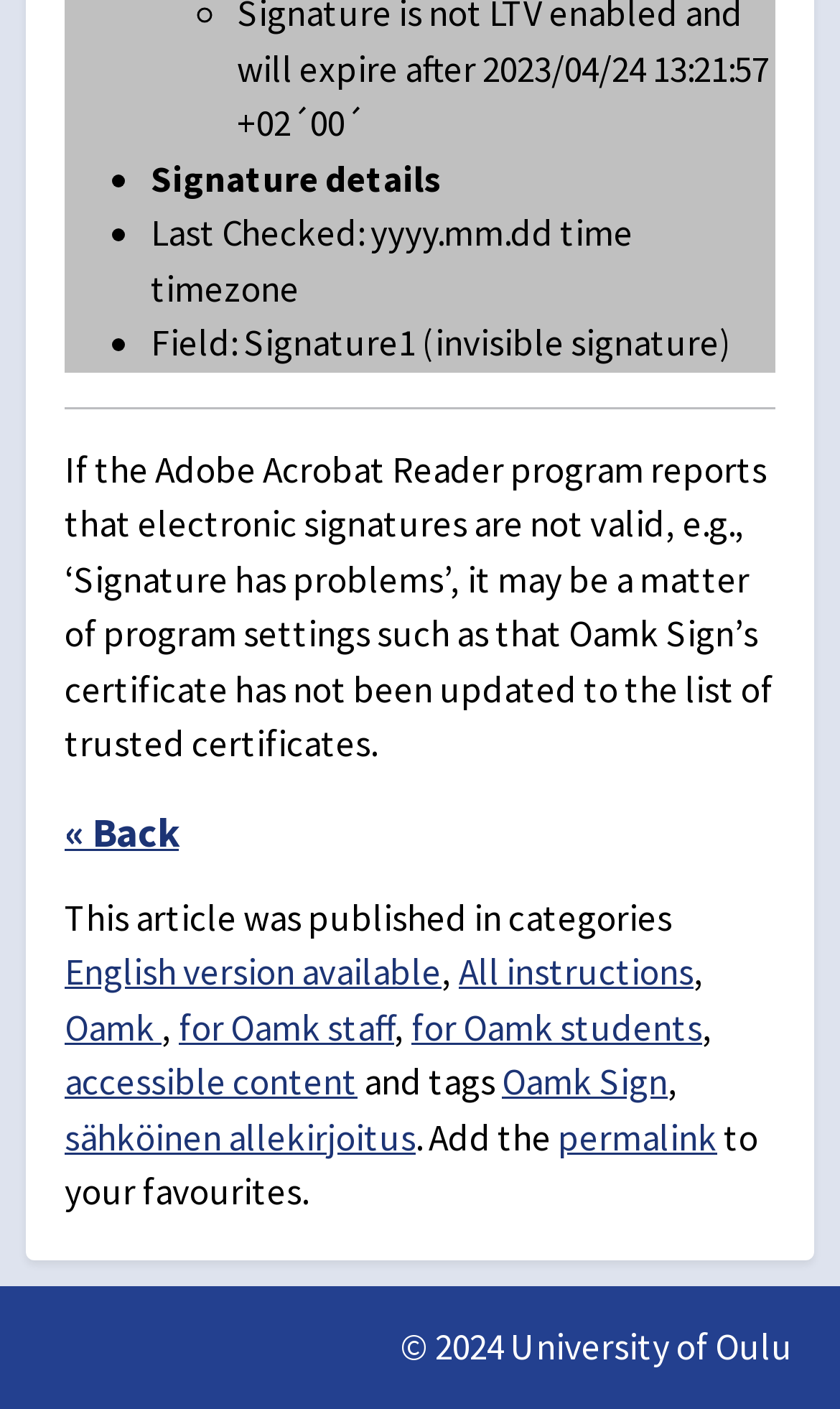Pinpoint the bounding box coordinates of the element you need to click to execute the following instruction: "Read English version". The bounding box should be represented by four float numbers between 0 and 1, in the format [left, top, right, bottom].

[0.077, 0.673, 0.526, 0.707]